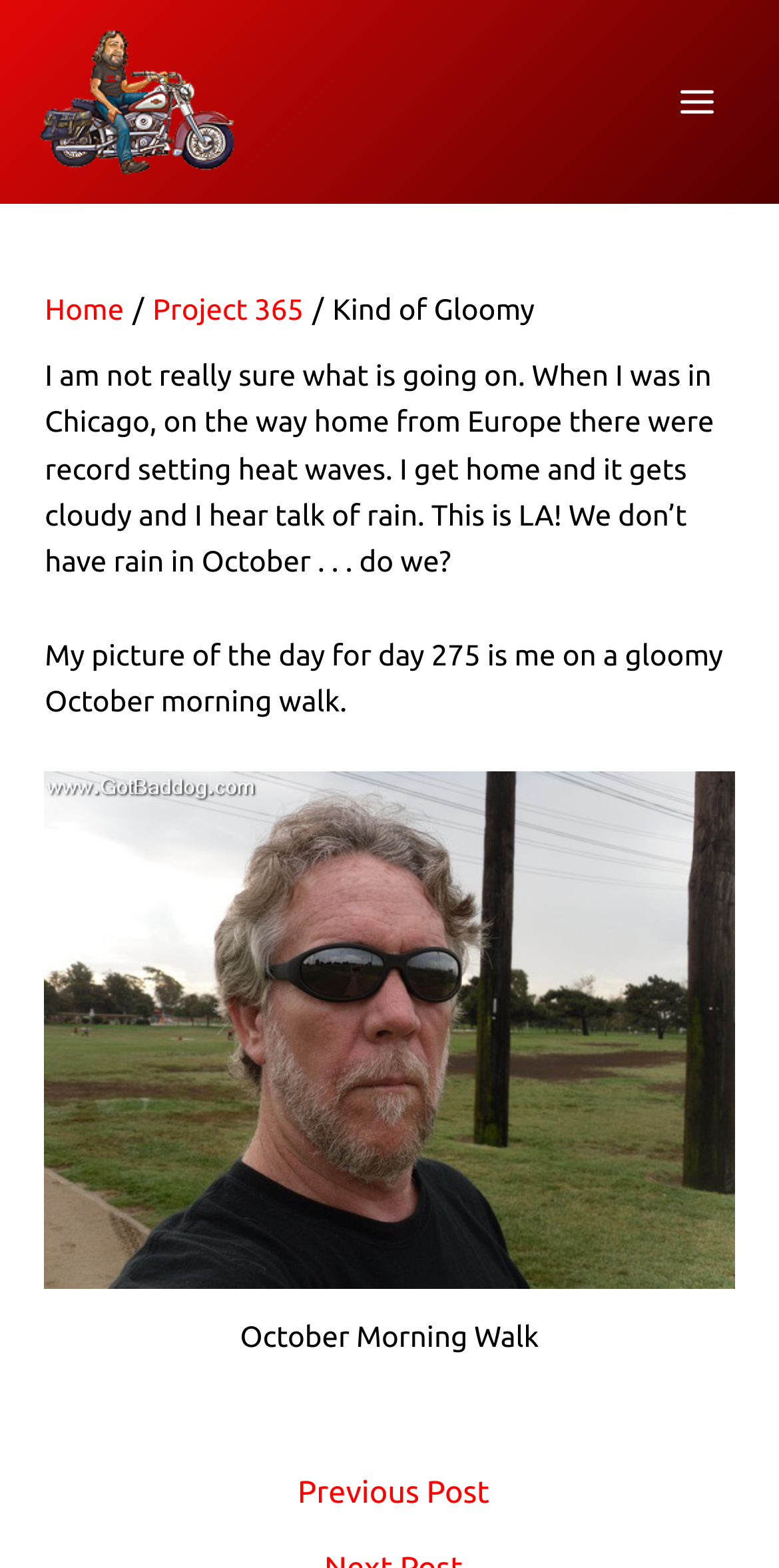Please reply to the following question using a single word or phrase: 
How many links are there in the breadcrumbs navigation?

3